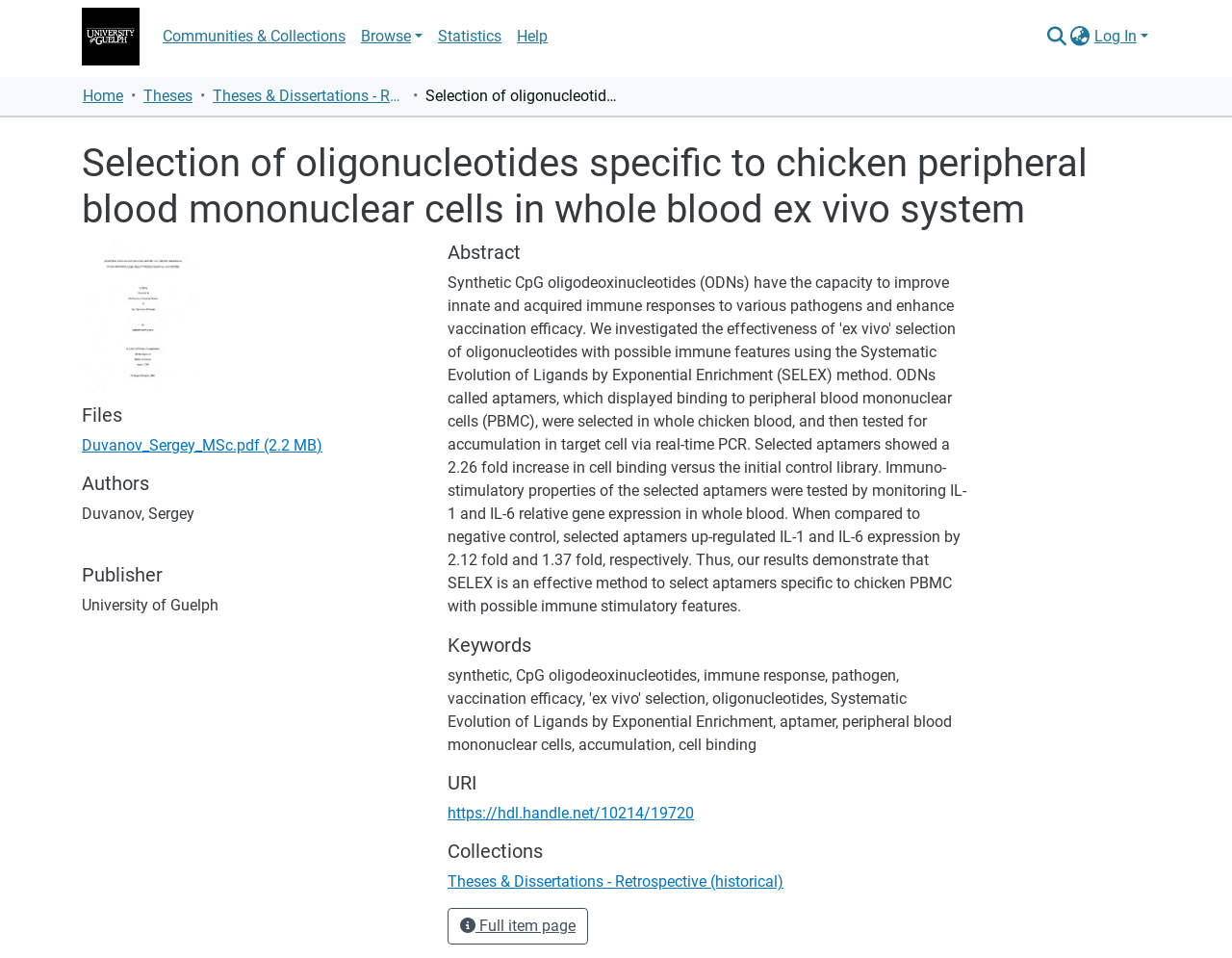Locate the bounding box of the UI element with the following description: "Full item page".

[0.363, 0.948, 0.477, 0.986]